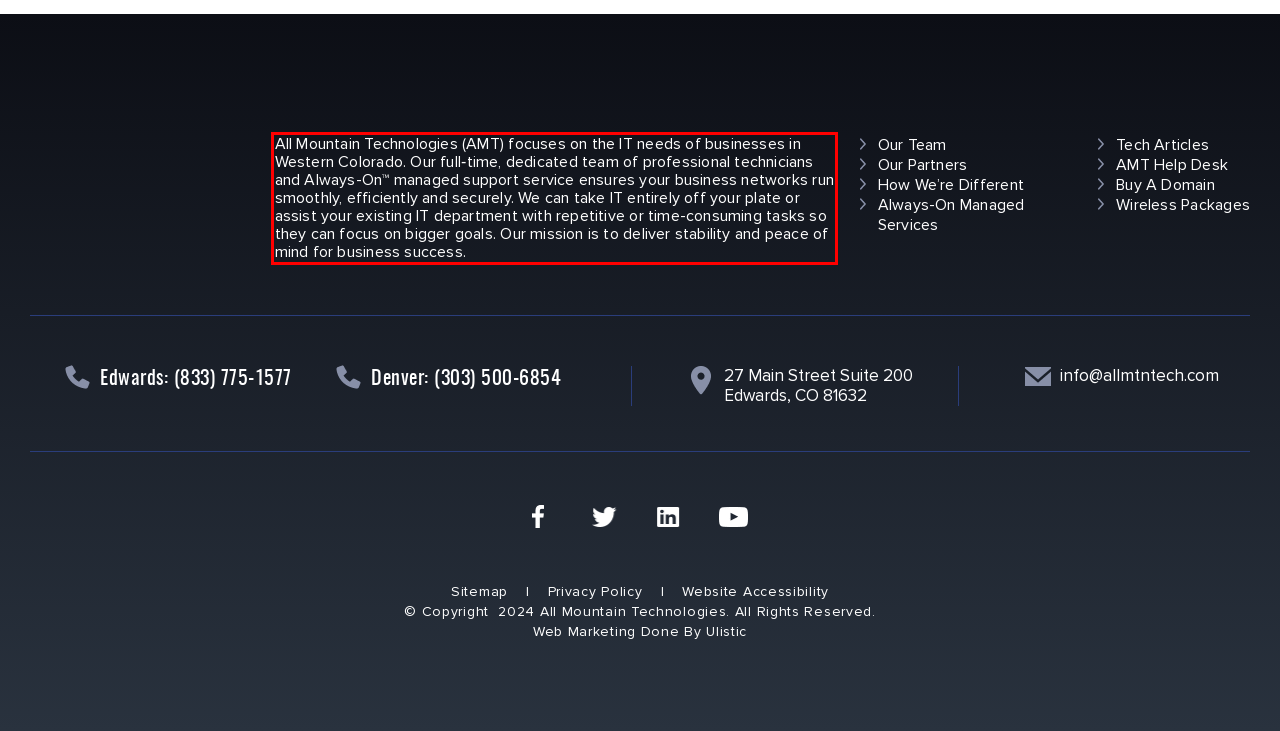With the provided screenshot of a webpage, locate the red bounding box and perform OCR to extract the text content inside it.

All Mountain Technologies (AMT) focuses on the IT needs of businesses in Western Colorado. Our full‑time, dedicated team of professional technicians and Always-On™ managed support service ensures your business networks run smoothly, efficiently and securely. We can take IT entirely off your plate or assist your existing IT department with repetitive or time-consuming tasks so they can focus on bigger goals. Our mission is to deliver stability and peace of mind for business success.